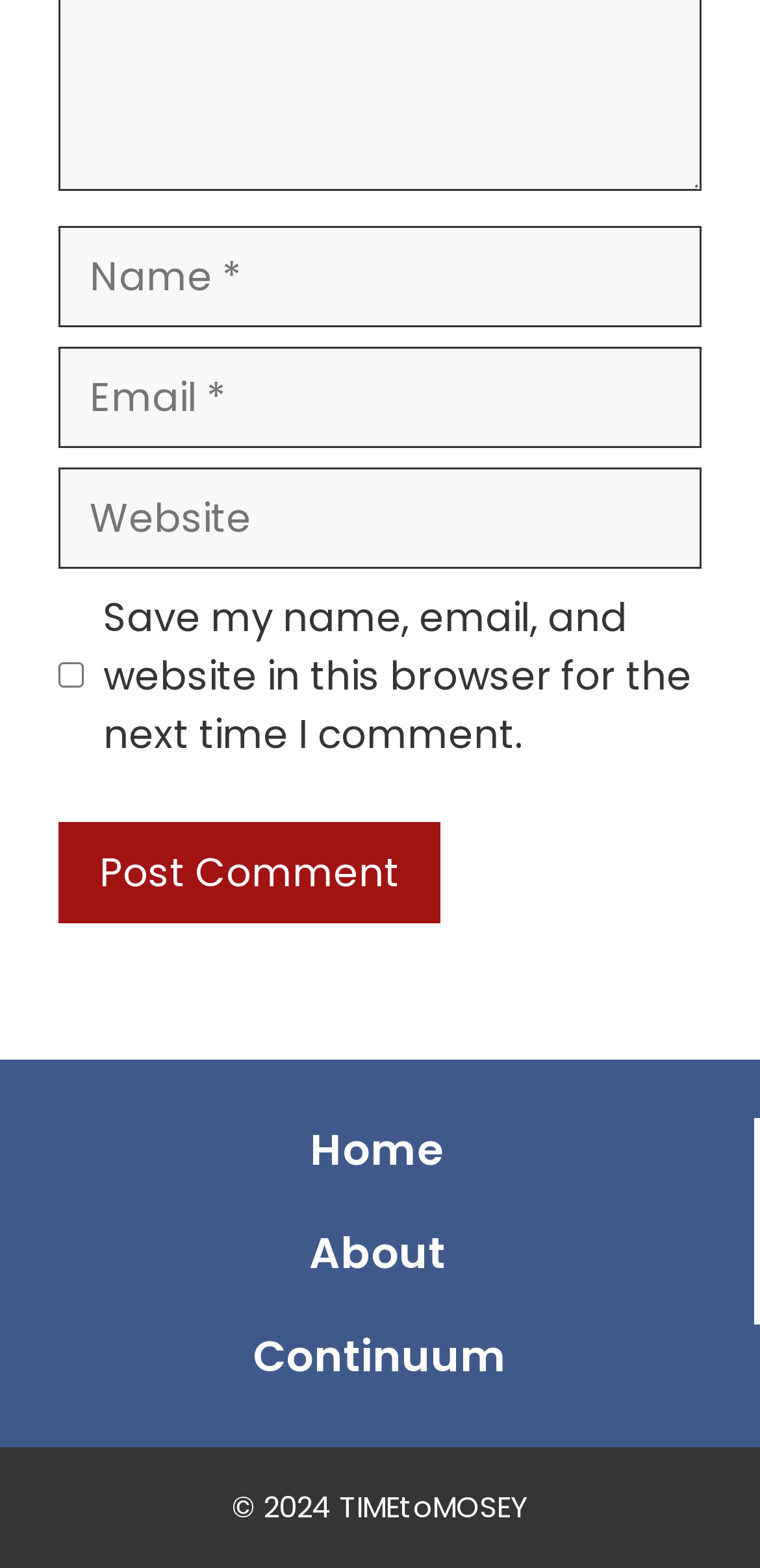Find the bounding box of the UI element described as follows: "Continuum".

[0.333, 0.846, 0.667, 0.884]